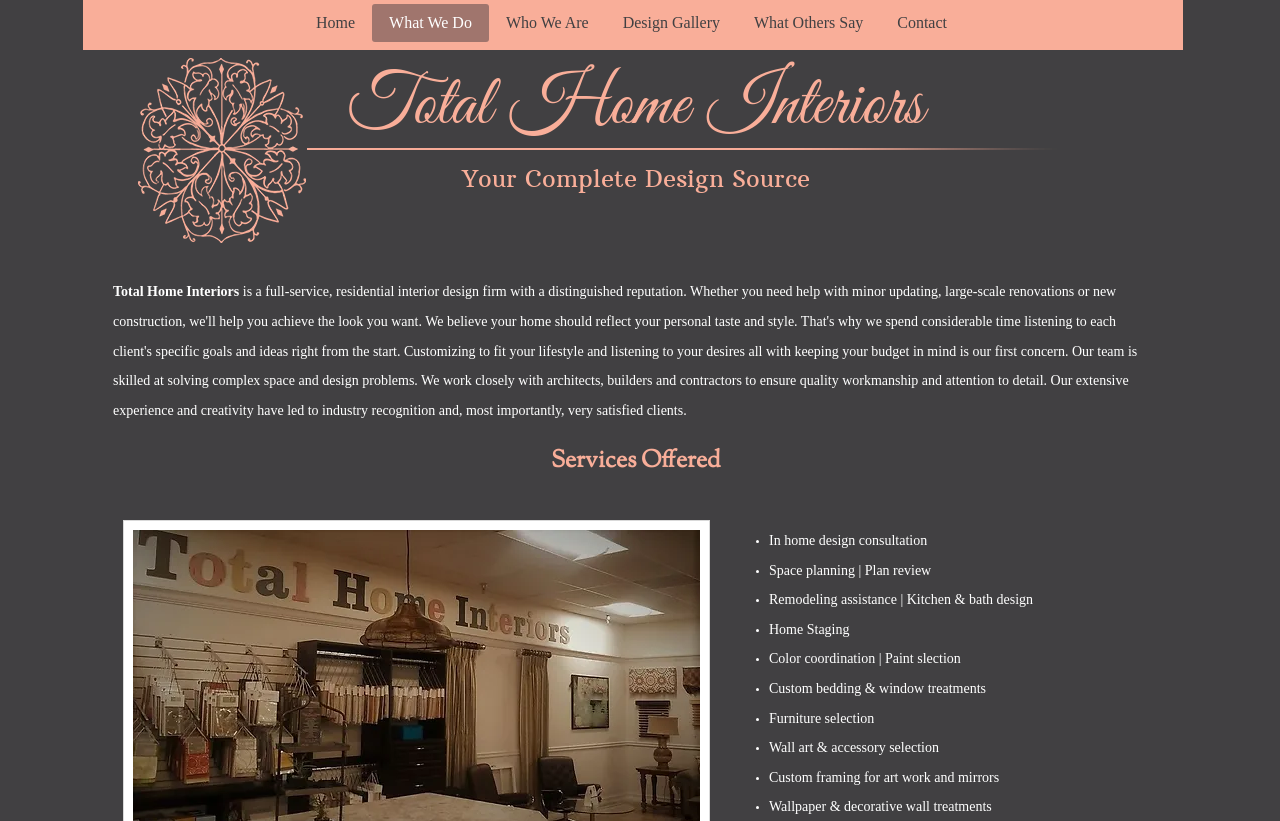Please find the bounding box for the UI component described as follows: "Design Gallery".

[0.473, 0.005, 0.576, 0.051]